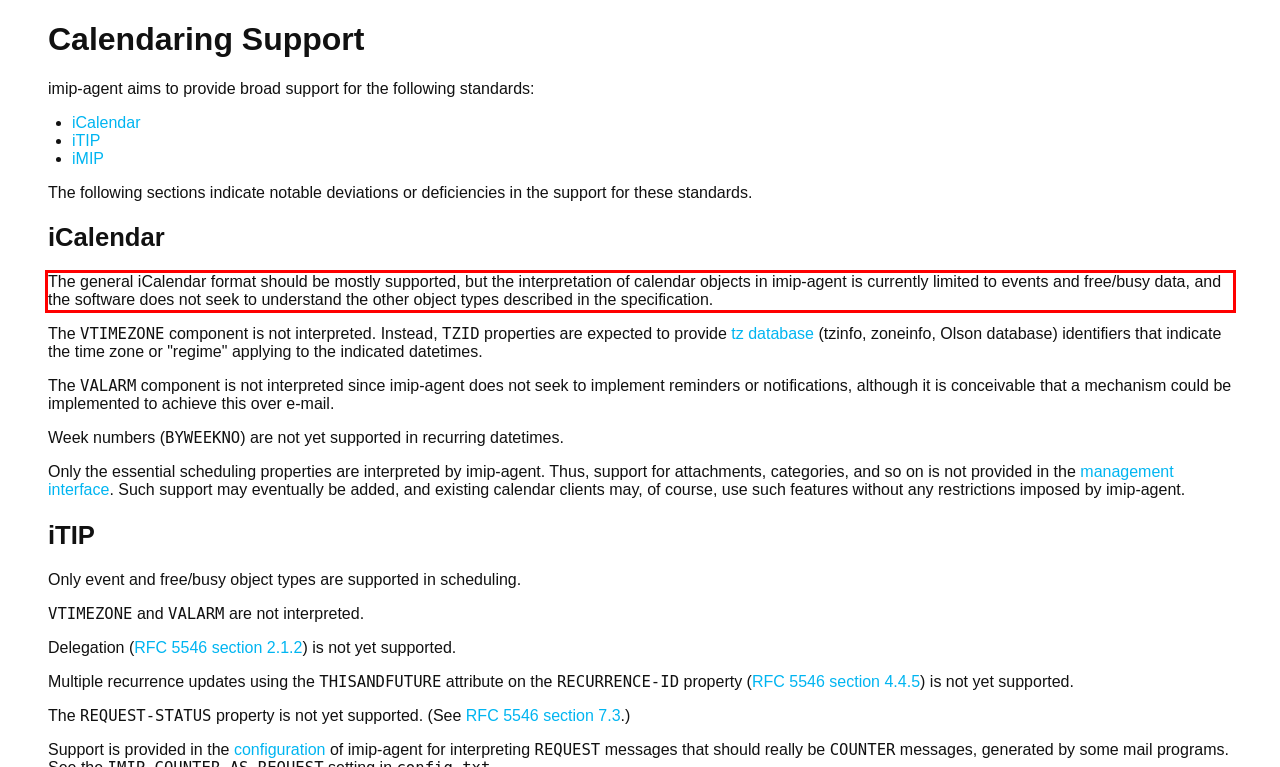Using OCR, extract the text content found within the red bounding box in the given webpage screenshot.

The general iCalendar format should be mostly supported, but the interpretation of calendar objects in imip-agent is currently limited to events and free/busy data, and the software does not seek to understand the other object types described in the specification.